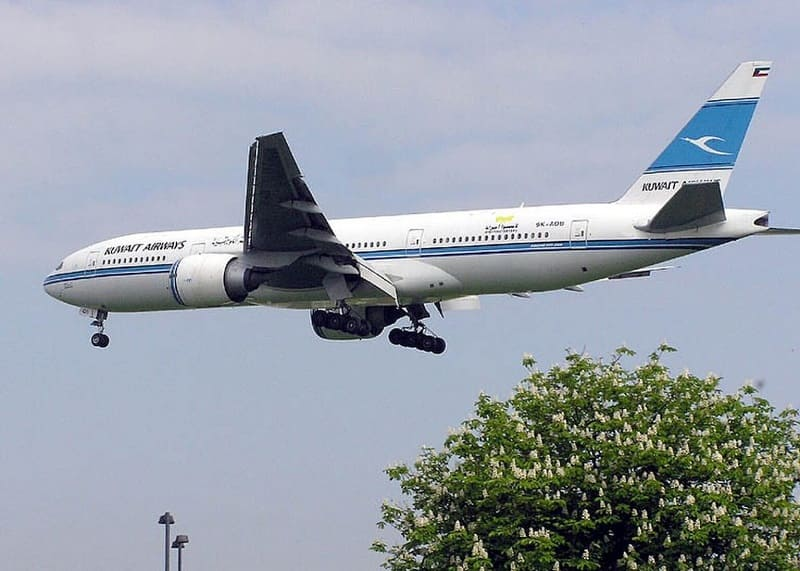Explain what the image portrays in a detailed manner.

The image features a Boeing 777 aircraft in flight, showcasing its elegant and iconic design. Captured against a backdrop of soft clouds and greenery, the plane is adorned with the livery of Kuwait Airways, featuring a distinctive blue and white color scheme. As it approaches for landing, the aircraft exemplifies the Boeing 777's remarkable engineering and advanced aerodynamics, which have made it a favorite among aviation enthusiasts. This visual representation highlights the aircraft's powerful engines and sophisticated wing structure, illustrating the fusion of functionality and aesthetic appeal that defines this engineering marvel. The image encapsulates the admiration that surrounds the Boeing 777, a true icon in the world of aviation.